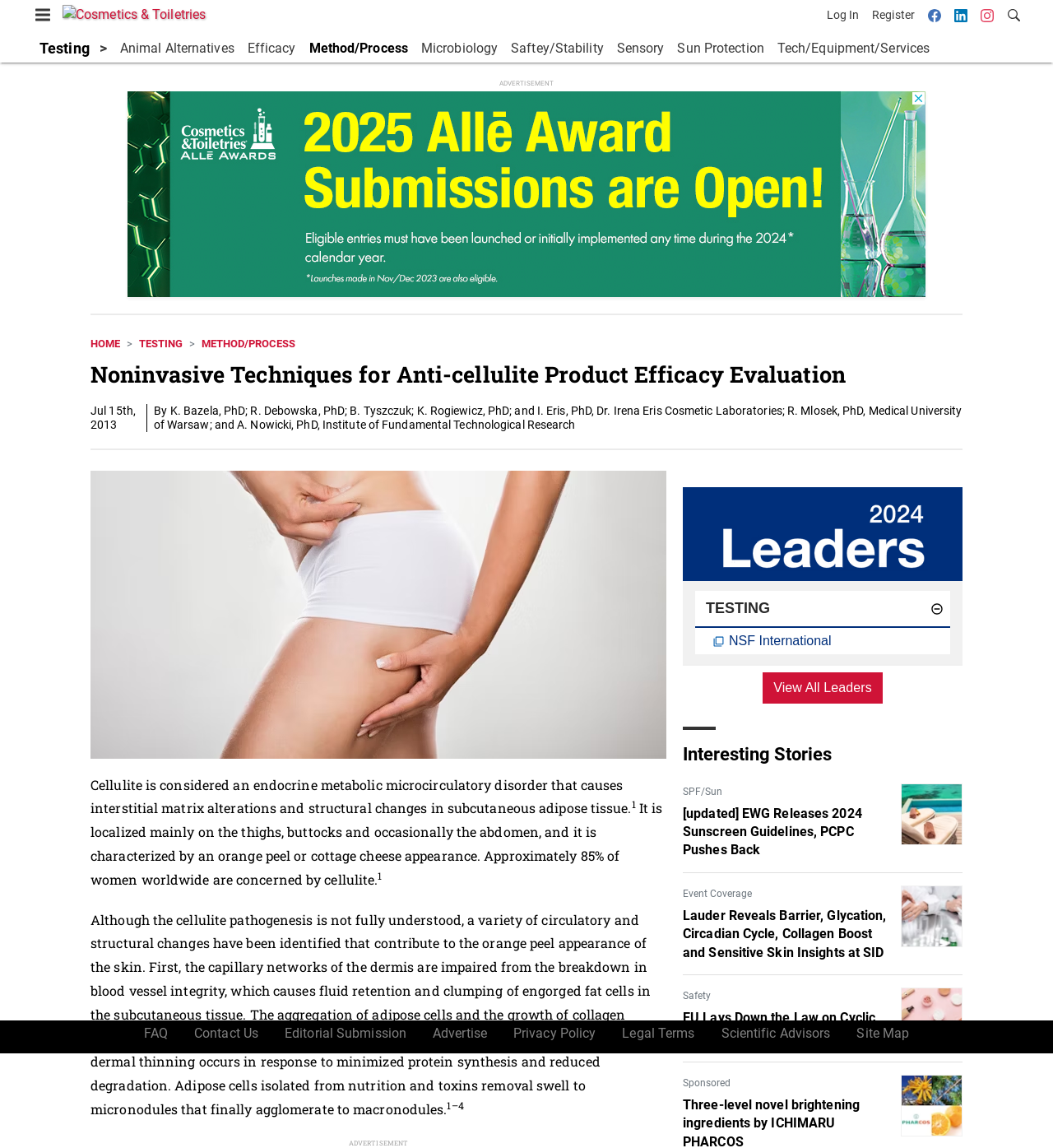Can you find and provide the title of the webpage?

Noninvasive Techniques for Anti-cellulite Product Efficacy Evaluation